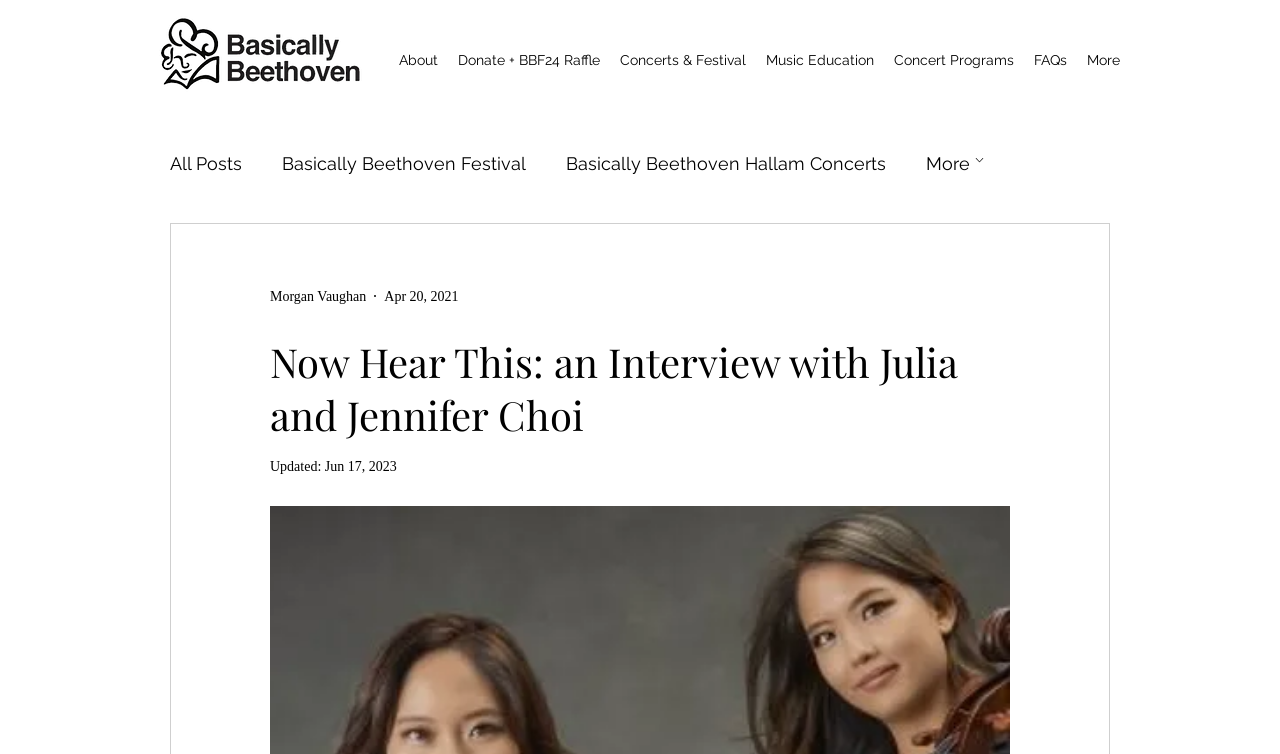How many links are there under the 'Site' navigation menu?
Provide a concise answer using a single word or phrase based on the image.

7